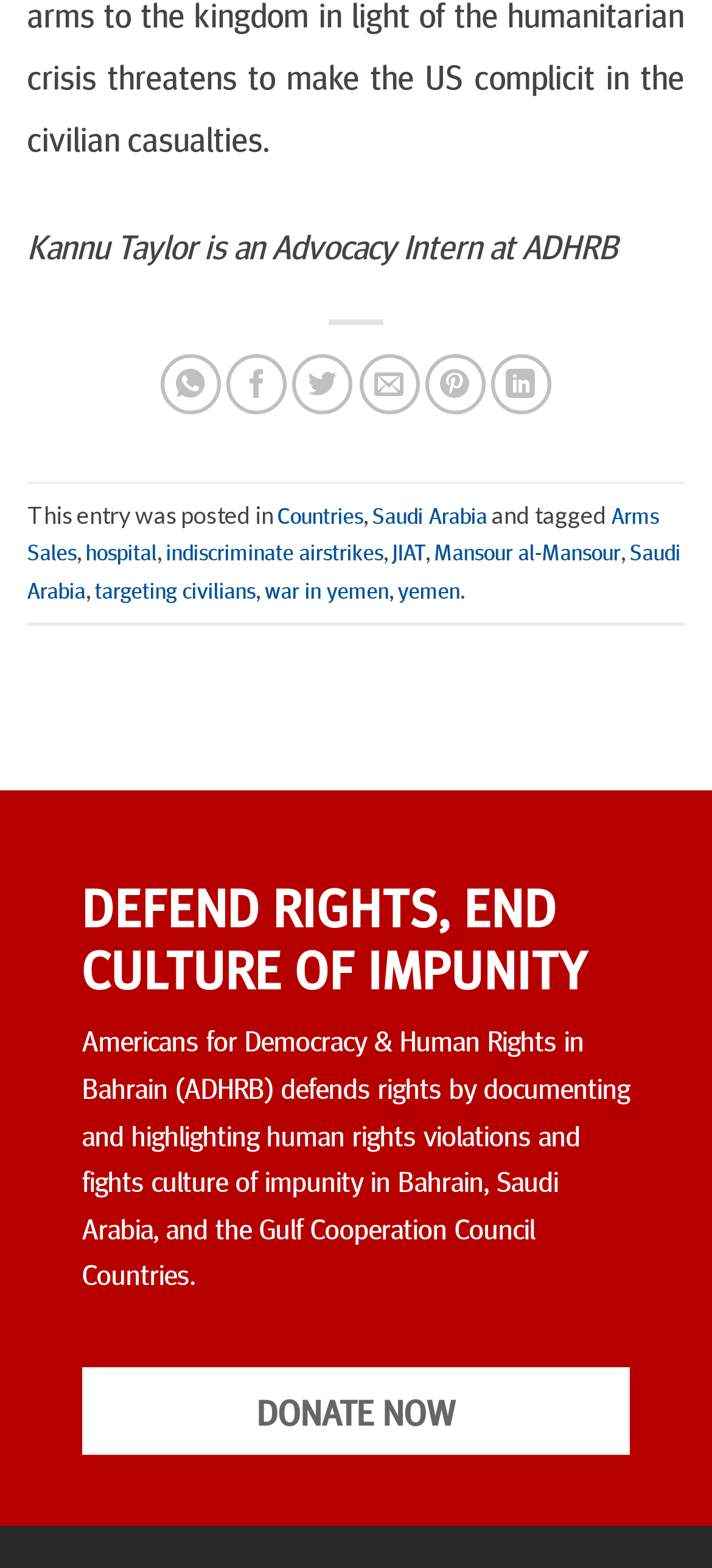Determine the bounding box coordinates for the HTML element mentioned in the following description: "DONATE NOW". The coordinates should be a list of four floats ranging from 0 to 1, represented as [left, top, right, bottom].

[0.115, 0.872, 0.885, 0.928]